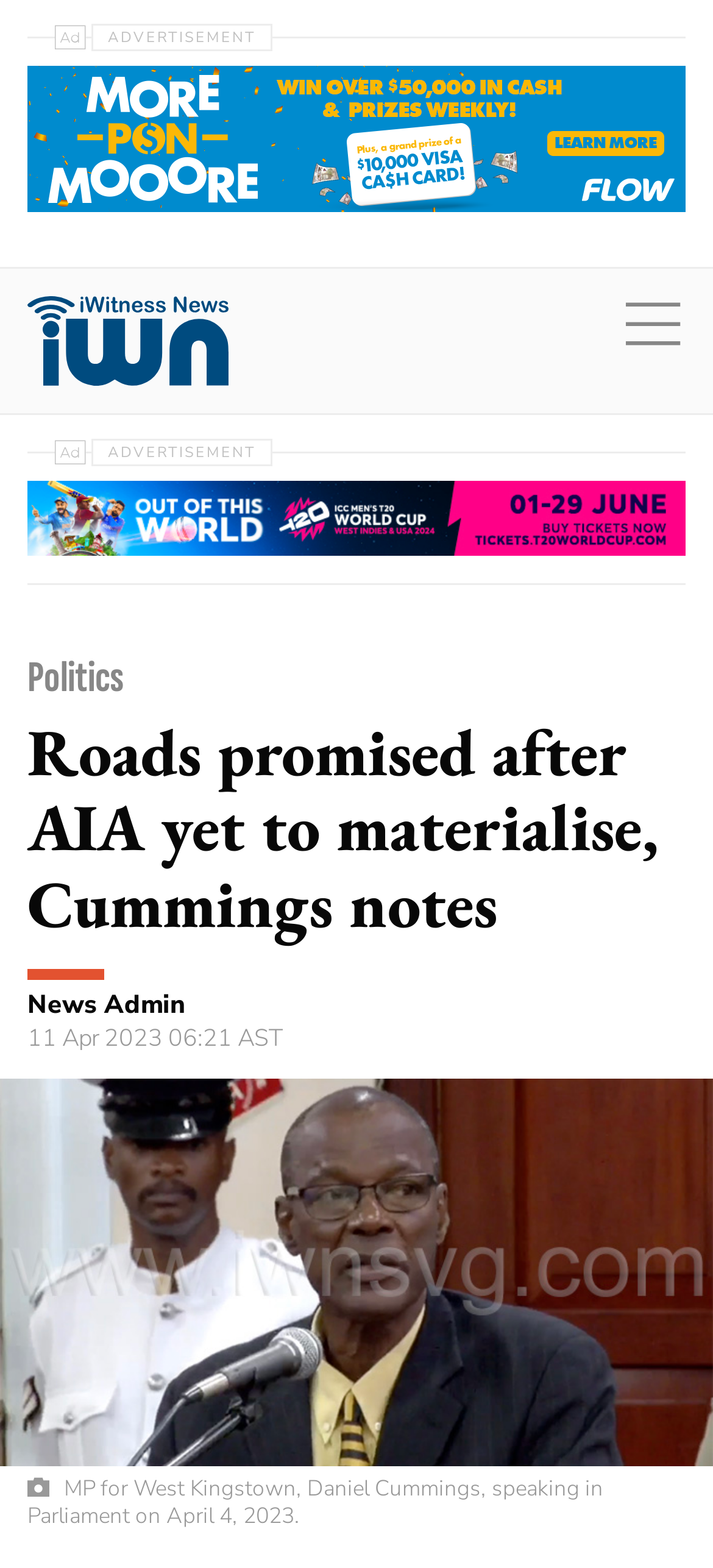Please locate the clickable area by providing the bounding box coordinates to follow this instruction: "Open the MENU".

[0.556, 0.023, 0.628, 0.056]